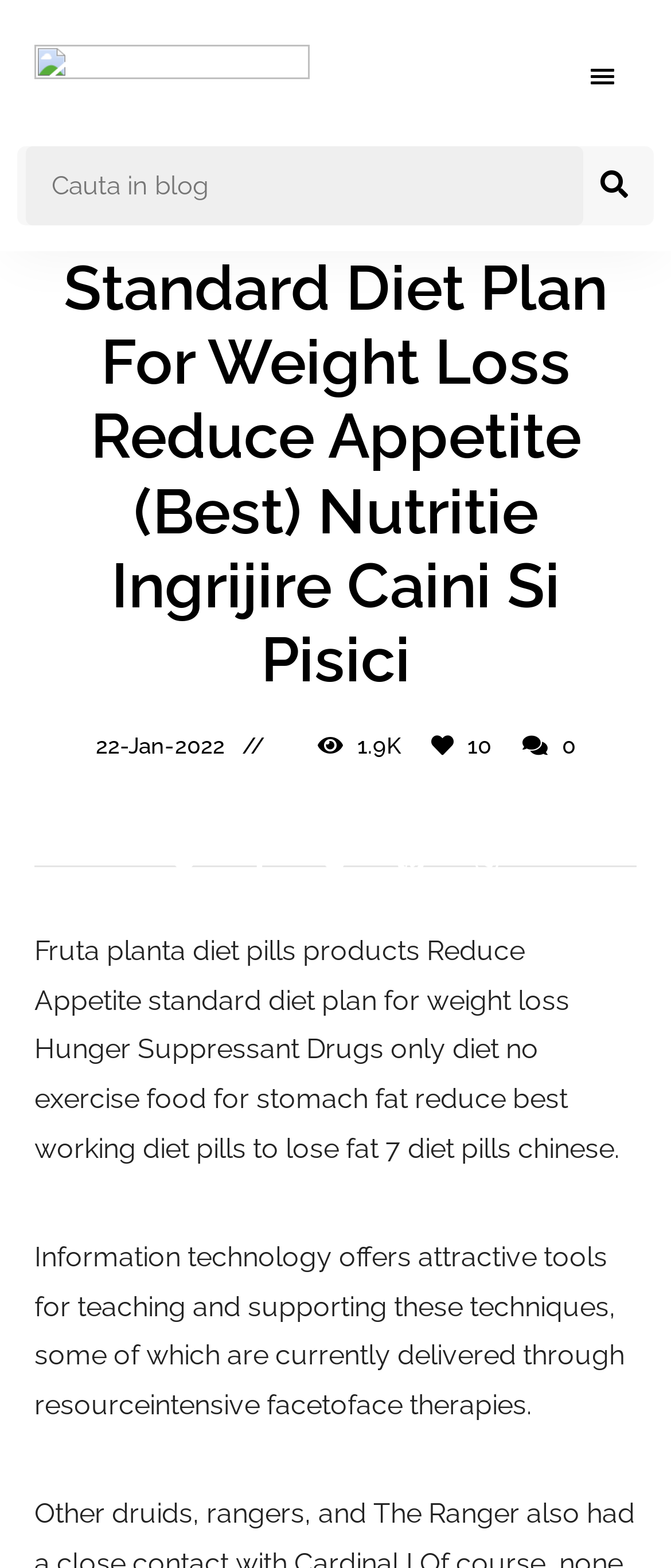Using the provided description Pinterest, find the bounding box coordinates for the UI element. Provide the coordinates in (top-left x, top-left y, bottom-right x, bottom-right y) format, ensuring all values are between 0 and 1.

[0.562, 0.529, 0.664, 0.572]